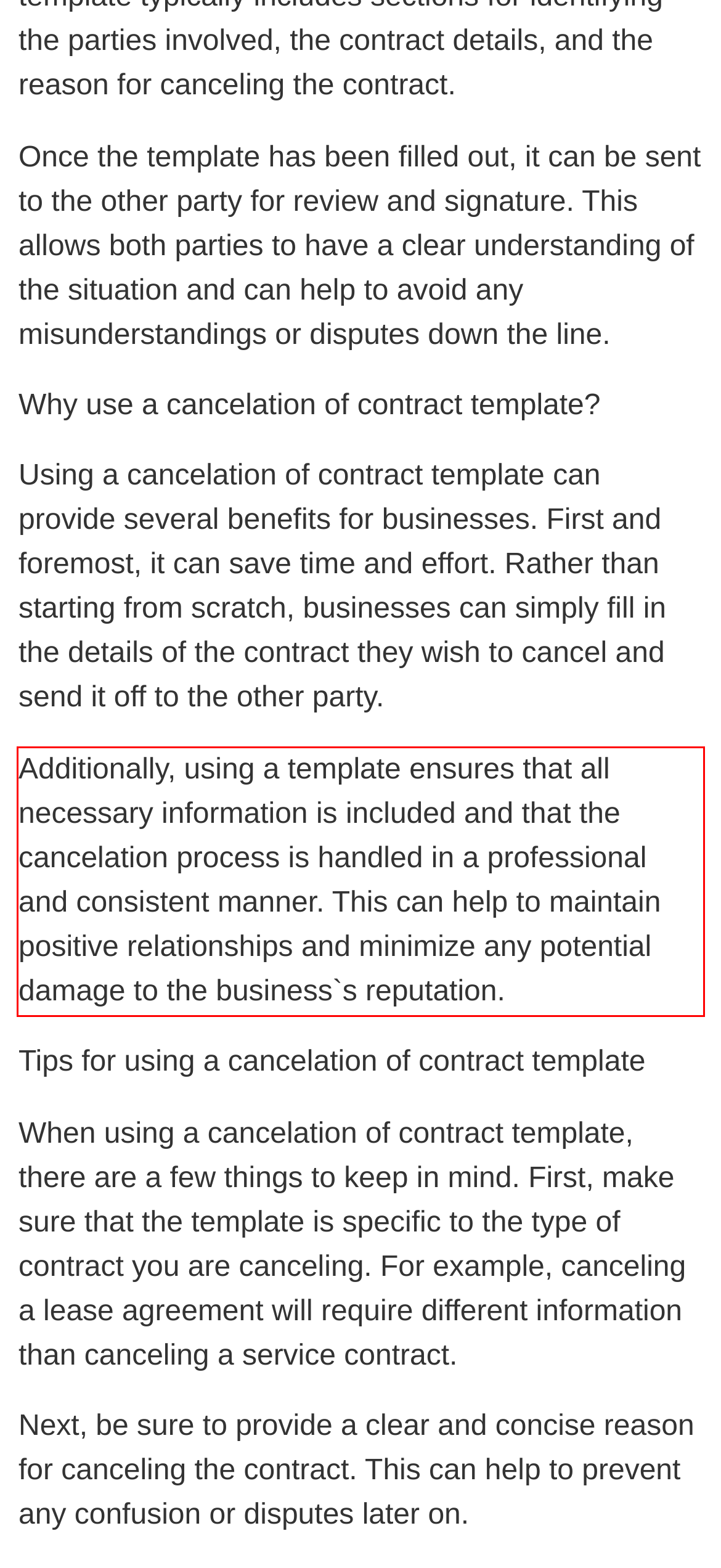Identify the text inside the red bounding box on the provided webpage screenshot by performing OCR.

Additionally, using a template ensures that all necessary information is included and that the cancelation process is handled in a professional and consistent manner. This can help to maintain positive relationships and minimize any potential damage to the business`s reputation.